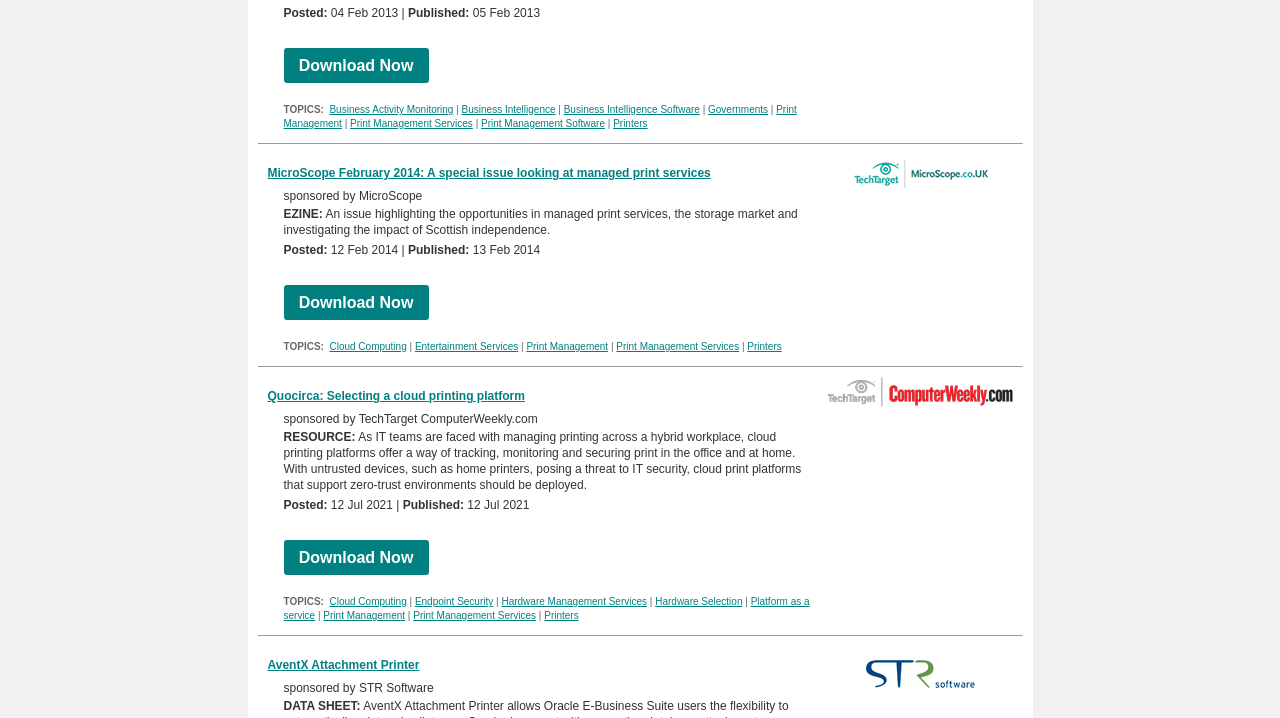Provide the bounding box coordinates of the HTML element described by the text: "Governments". The coordinates should be in the format [left, top, right, bottom] with values between 0 and 1.

[0.553, 0.145, 0.6, 0.16]